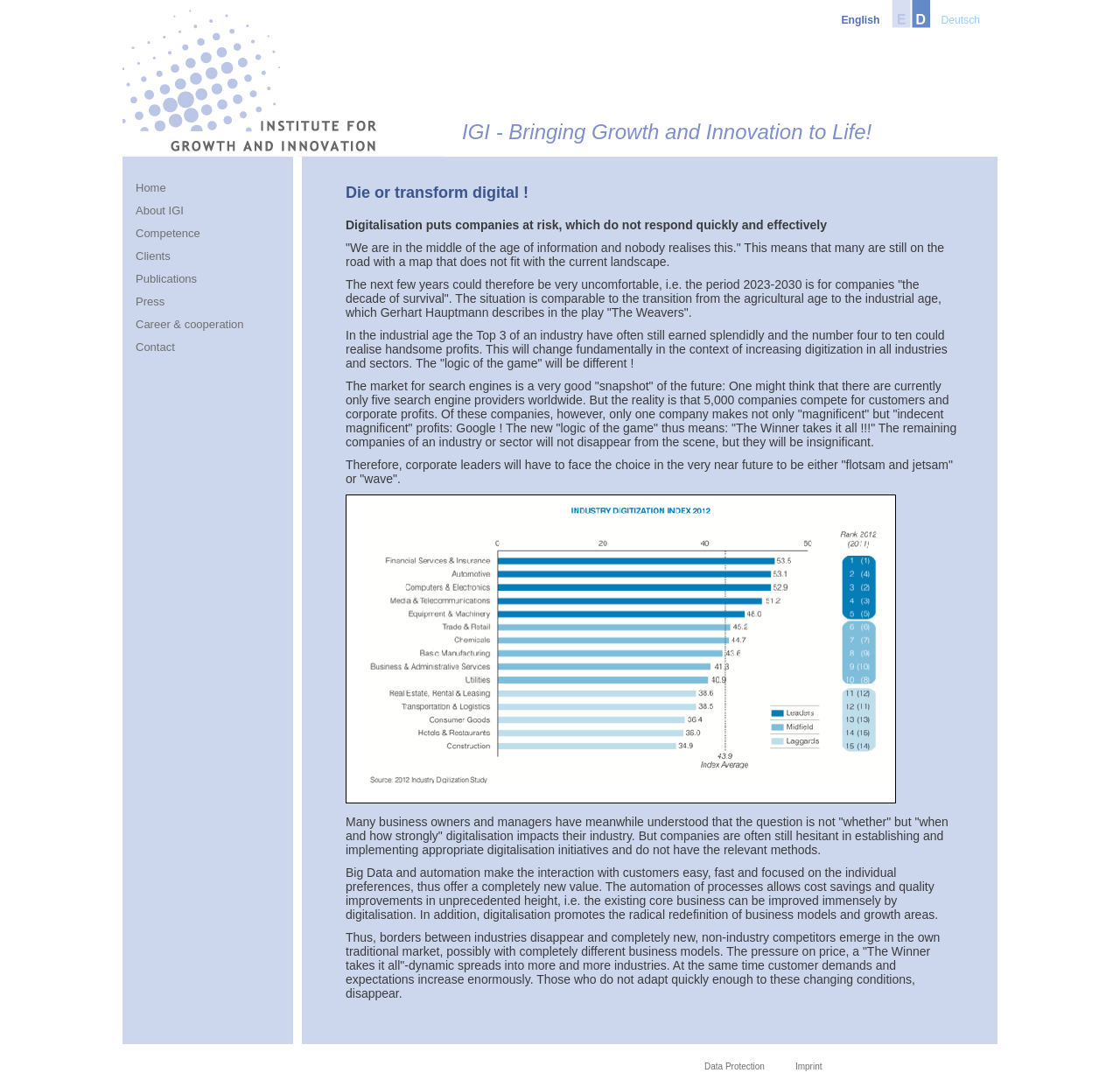Please specify the bounding box coordinates of the clickable section necessary to execute the following command: "Read more about IGI on the 'About IGI' page".

[0.109, 0.184, 0.262, 0.204]